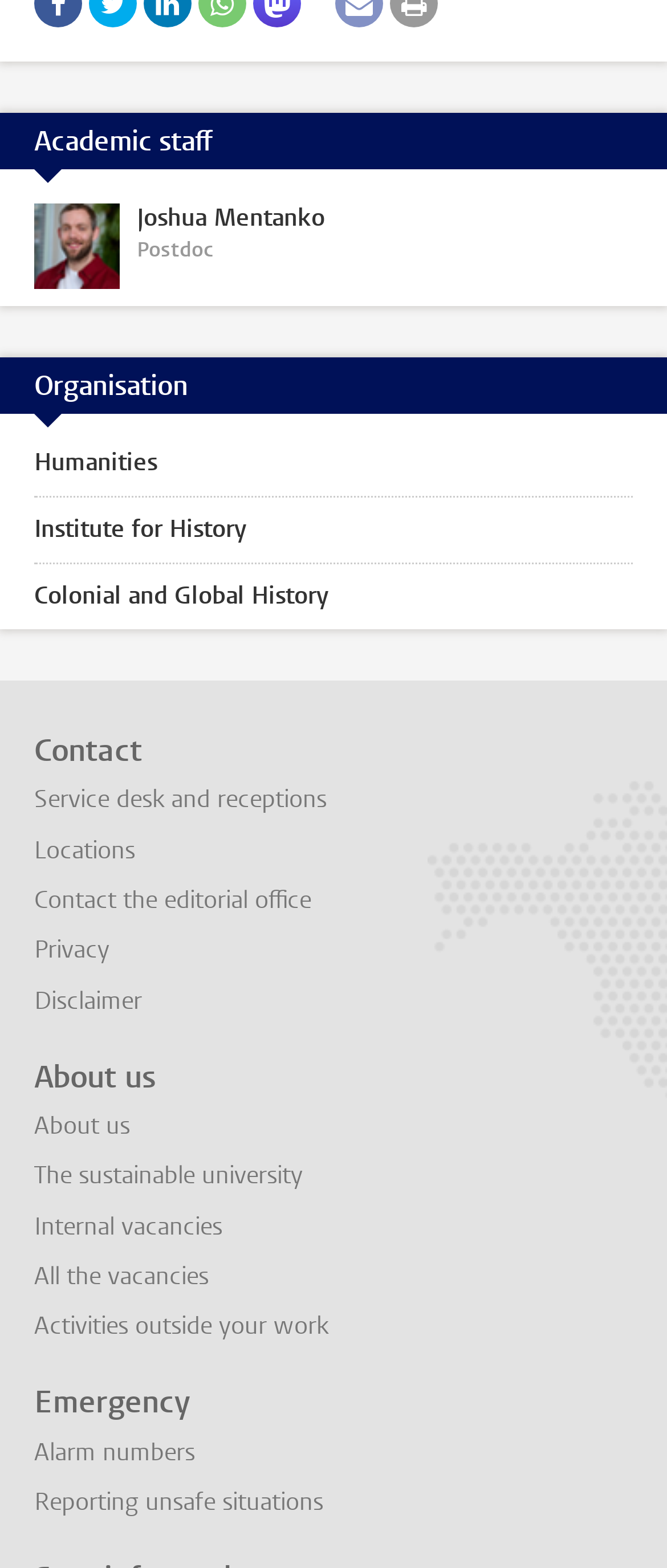Examine the image and give a thorough answer to the following question:
What is the first link under 'Organisation'?

I looked at the links under the 'Organisation' heading and found that the first link is 'Humanities'.